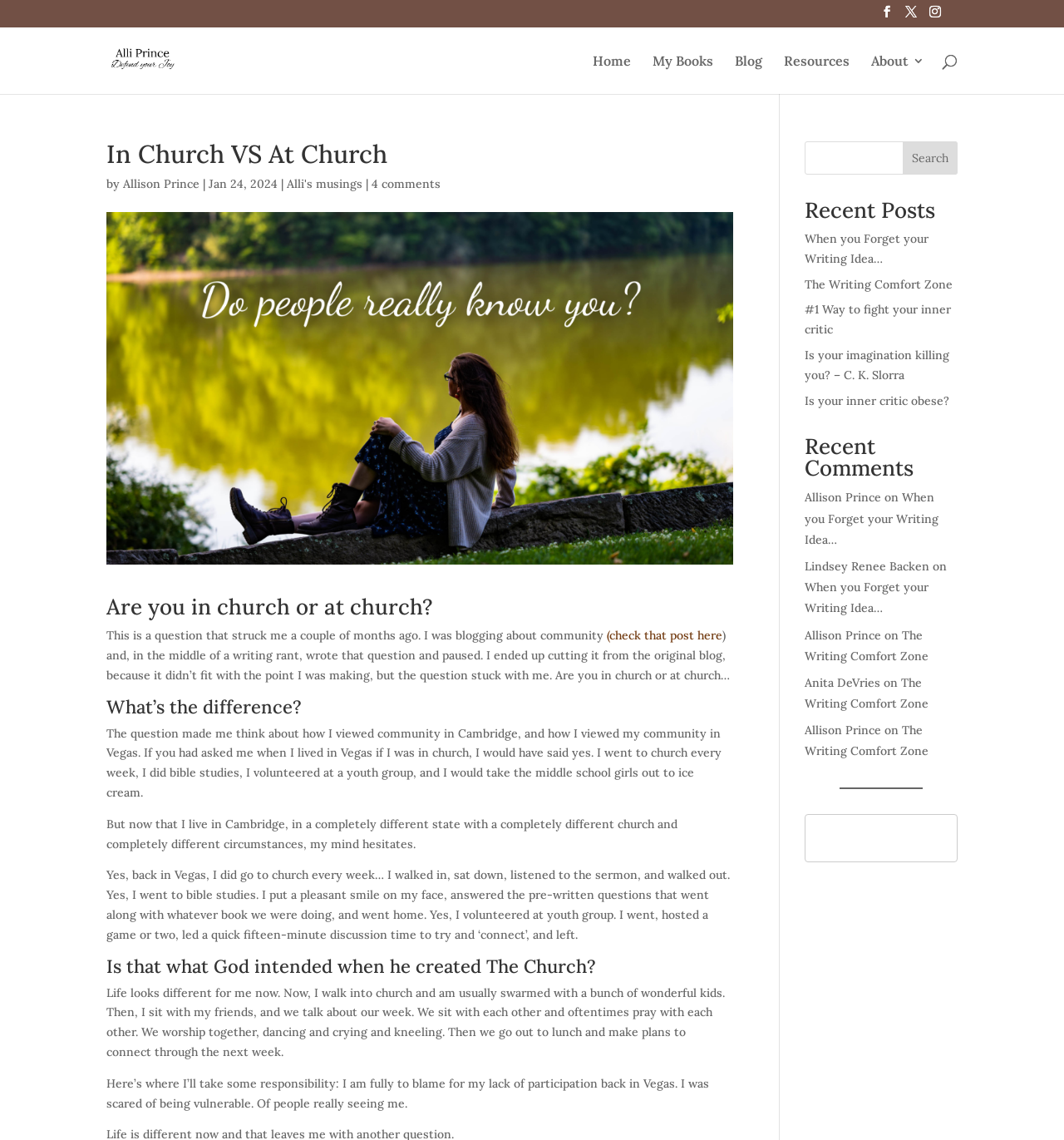Identify the headline of the webpage and generate its text content.

In Church VS At Church